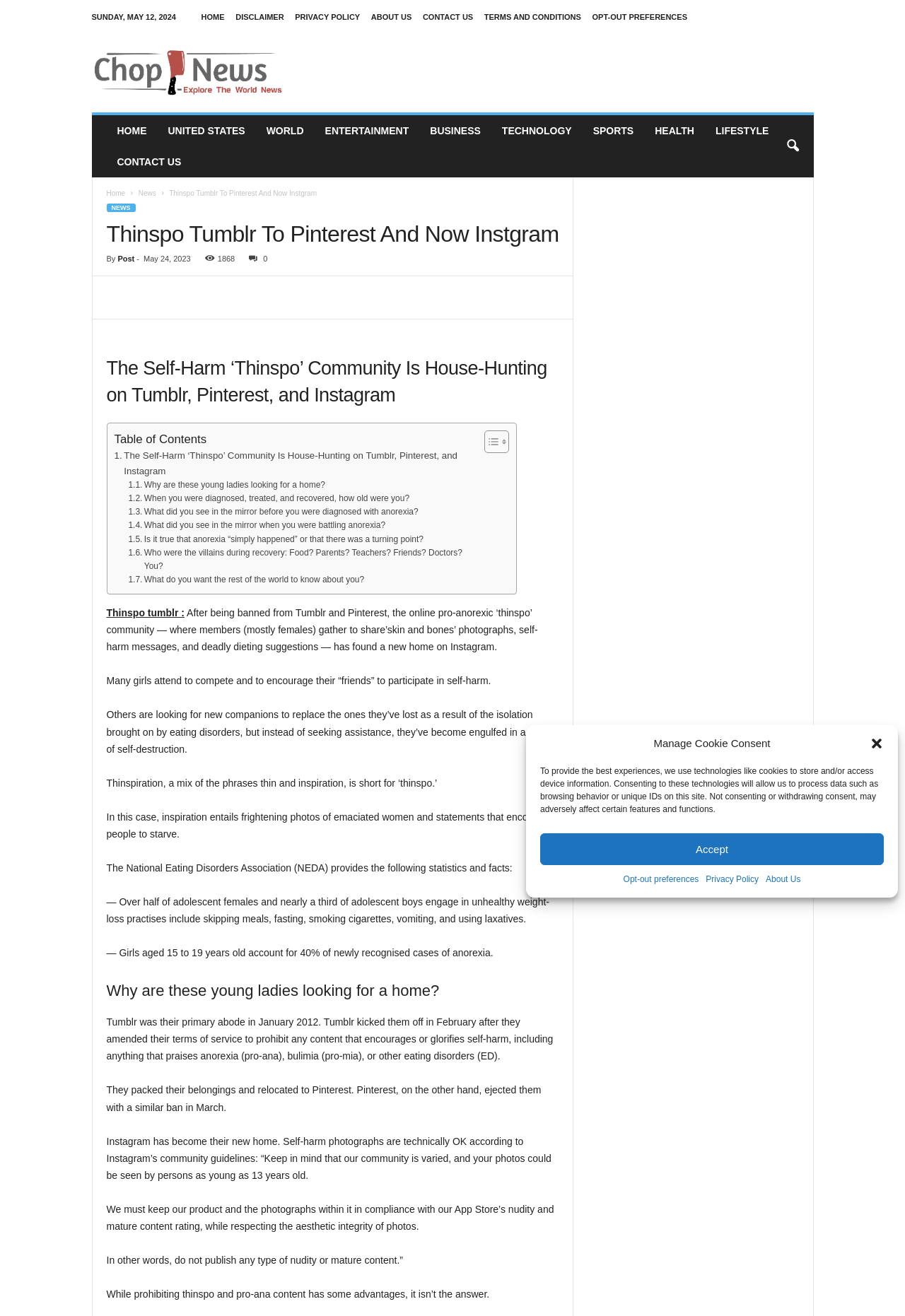What is the minimum age of users who can view photos on Instagram?
Offer a detailed and full explanation in response to the question.

According to Instagram's community guidelines, users as young as 13 years old can view photos on the platform, which is why they must keep their product and photos in compliance with the App Store's nudity and mature content rating.